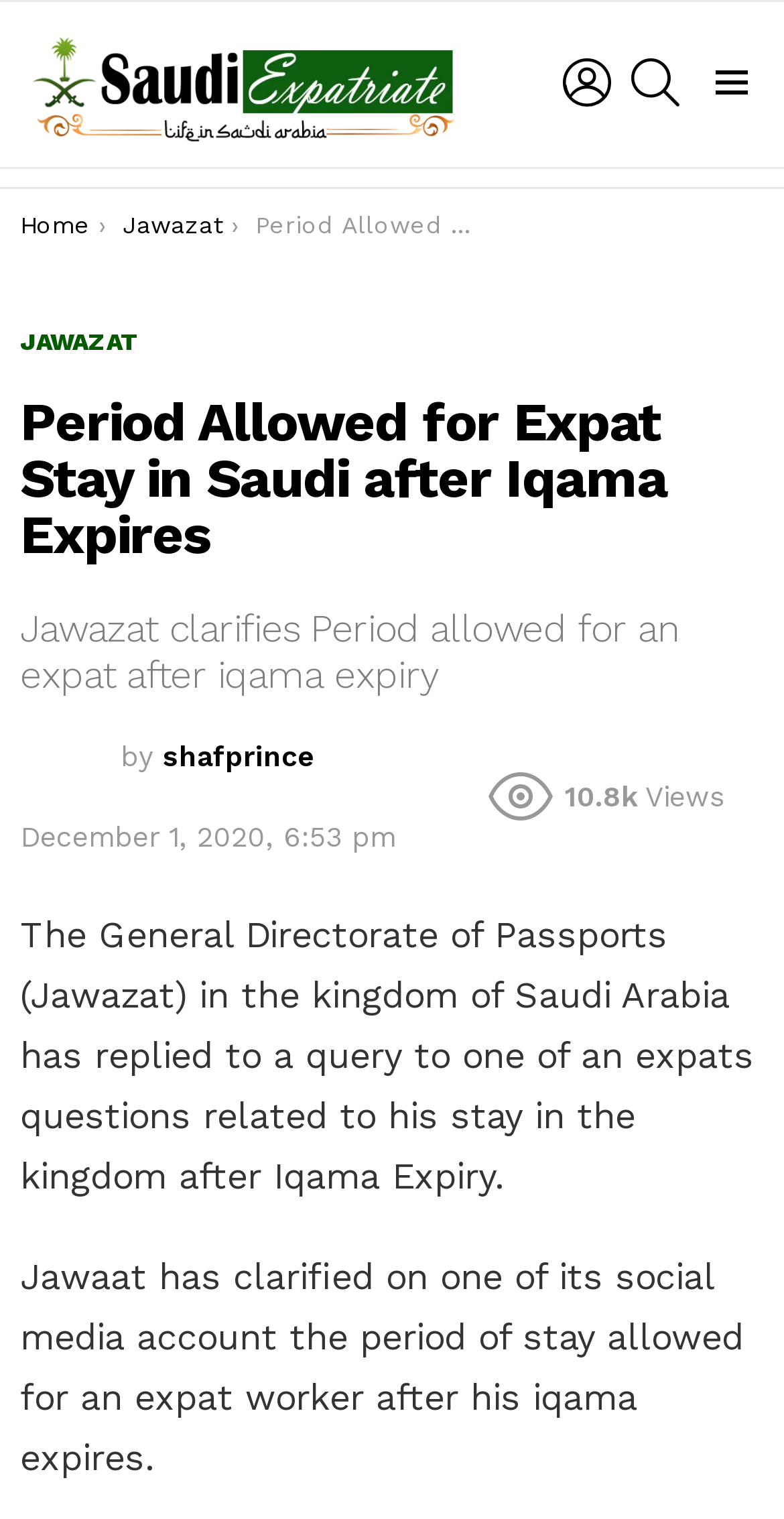What is the date of the article?
Could you answer the question with a detailed and thorough explanation?

The date of the article can be found in the text 'December 1, 2020, 6:53 pm' which is located below the heading of the article.